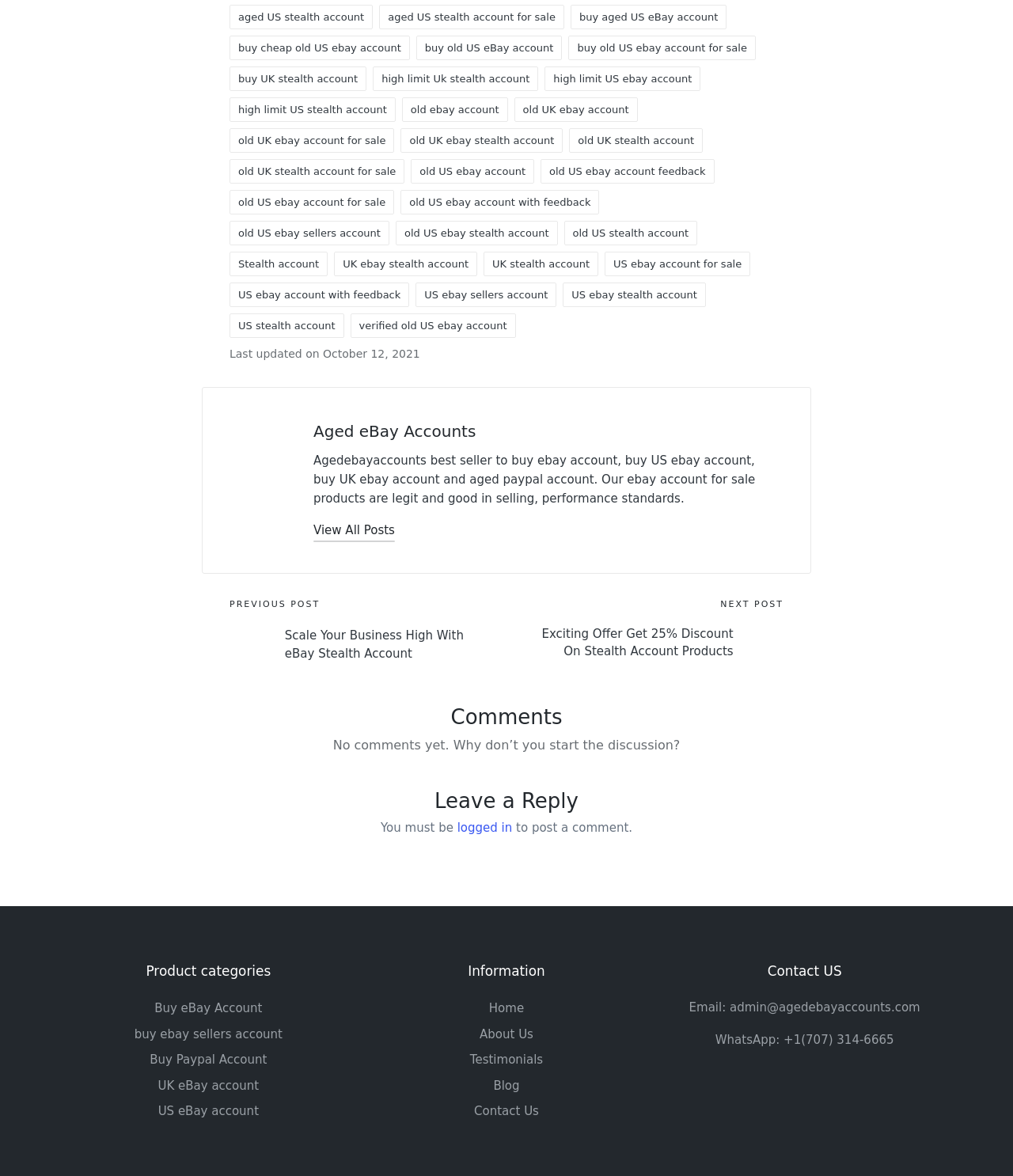For the following element description, predict the bounding box coordinates in the format (top-left x, top-left y, bottom-right x, bottom-right y). All values should be floating point numbers between 0 and 1. Description: buy ebay sellers account

[0.07, 0.872, 0.341, 0.887]